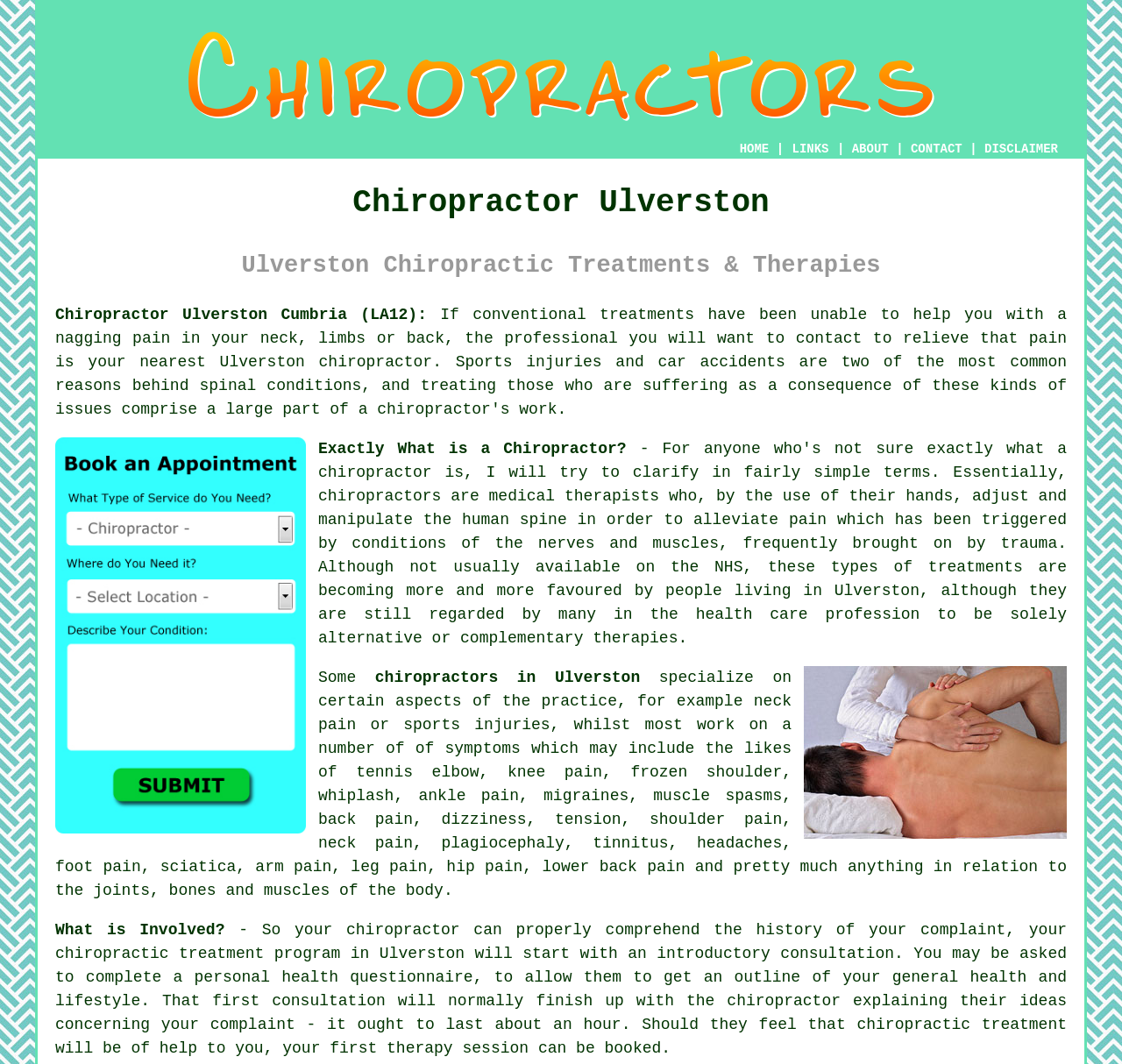Describe all the key features of the webpage in detail.

This webpage is about a chiropractor in Ulverston, Cumbria. At the top, there is a logo image of "Chiropractor Ulverston Cumbria - Chiropractors Ulverston" and a navigation menu with links to "HOME", "ABOUT", "CONTACT", and "DISCLAIMER". 

Below the navigation menu, there are two headings: "Chiropractor Ulverston" and "Ulverston Chiropractic Treatments & Therapies". Under these headings, there are several links and paragraphs of text that provide information about chiropractic treatments and therapies. 

On the left side of the page, there is a section with a heading "Chiropractor Ulverston Cumbria (LA12):" and a link to "Ulverston Chiropractor Quotes" with a small image next to it. Below this section, there are several paragraphs of text that explain what a chiropractor is, what they specialize in, and the types of symptoms they can treat, such as neck pain, sports injuries, tennis elbow, knee pain, and more.

On the right side of the page, there is a large image of "Chiropractor Ulverston Cumbria" and some text that explains the process of a chiropractic treatment program, including an introductory consultation and therapy sessions.

Overall, the webpage provides information about chiropractic care in Ulverston, Cumbria, and what to expect from a chiropractic treatment program.